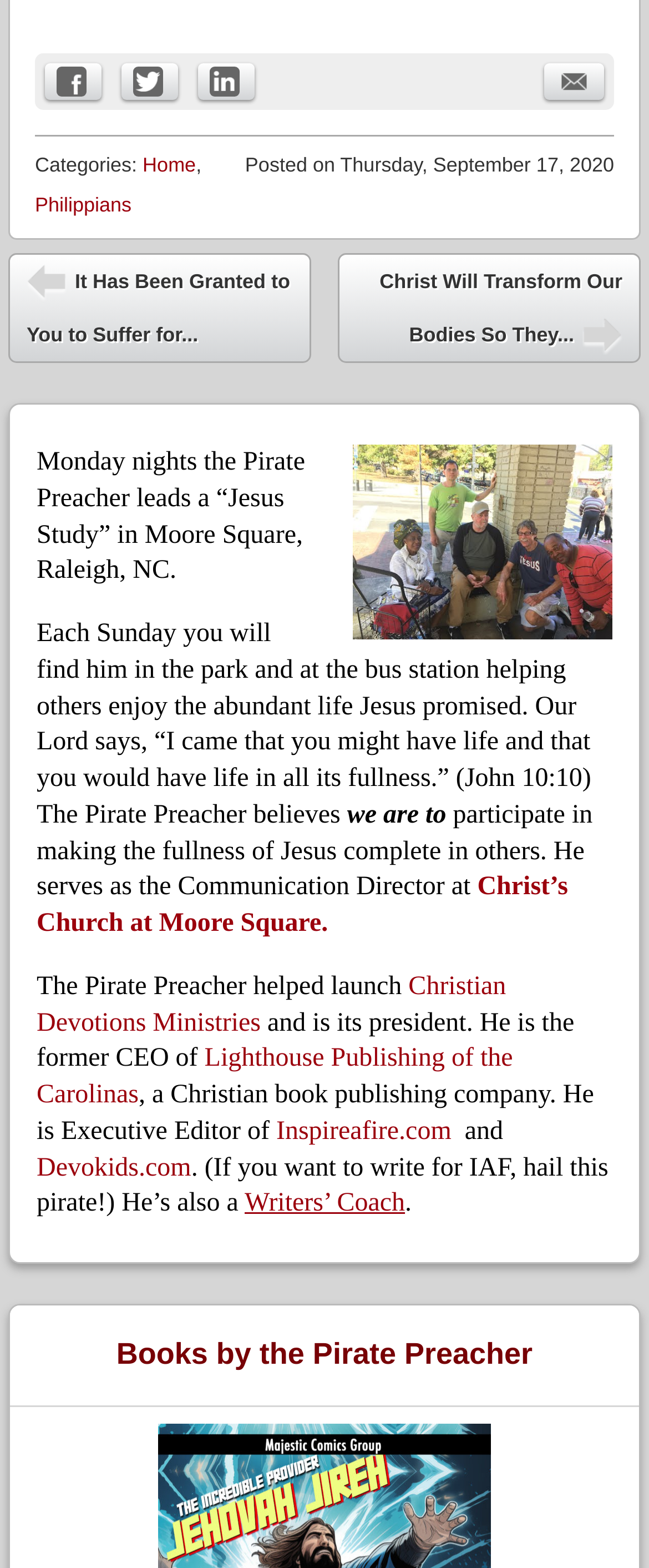Provide a brief response to the question below using one word or phrase:
How many websites is the Pirate Preacher associated with?

3